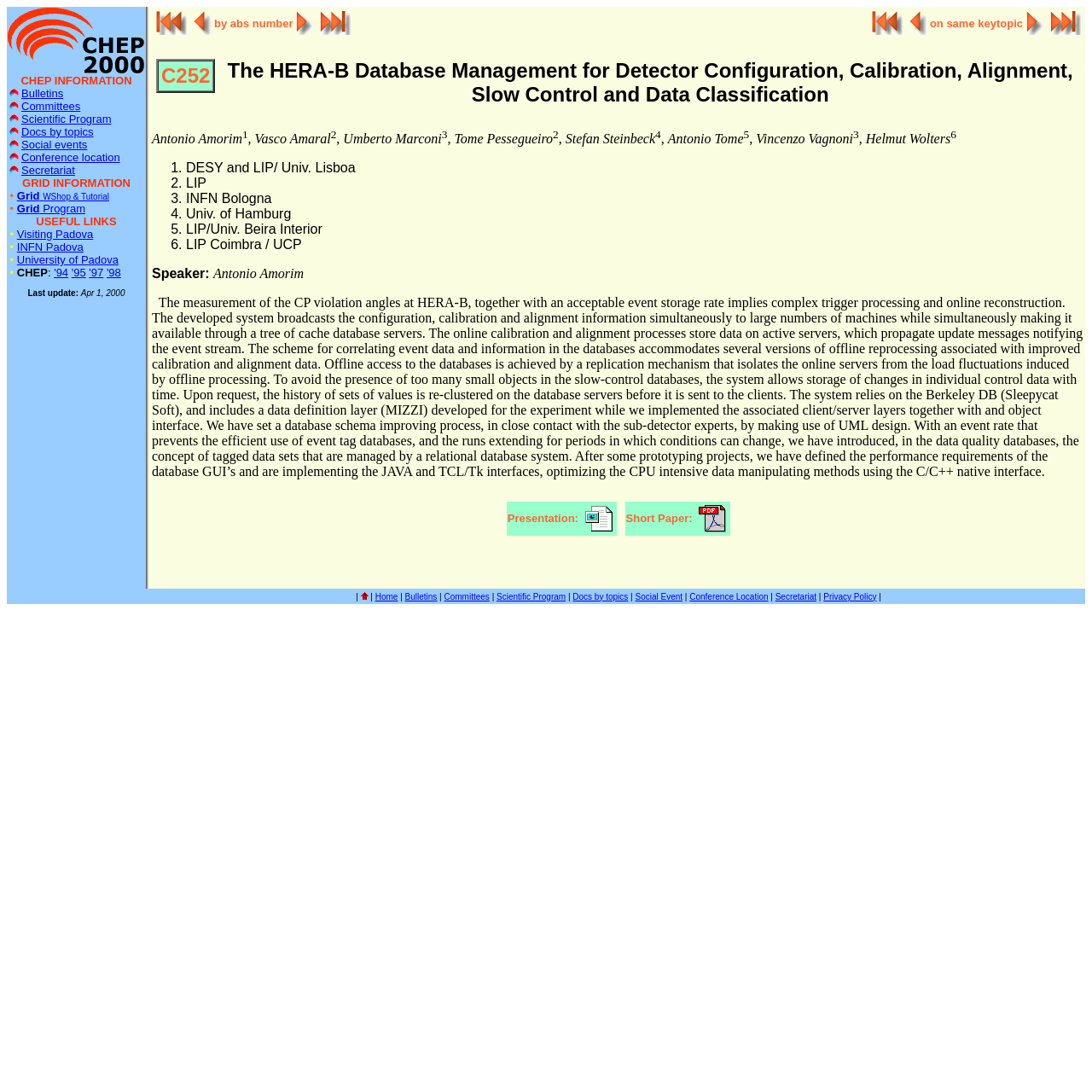Identify the bounding box coordinates of the clickable region required to complete the instruction: "View Bulletins". The coordinates should be given as four float numbers within the range of 0 and 1, i.e., [left, top, right, bottom].

[0.006, 0.08, 0.058, 0.091]